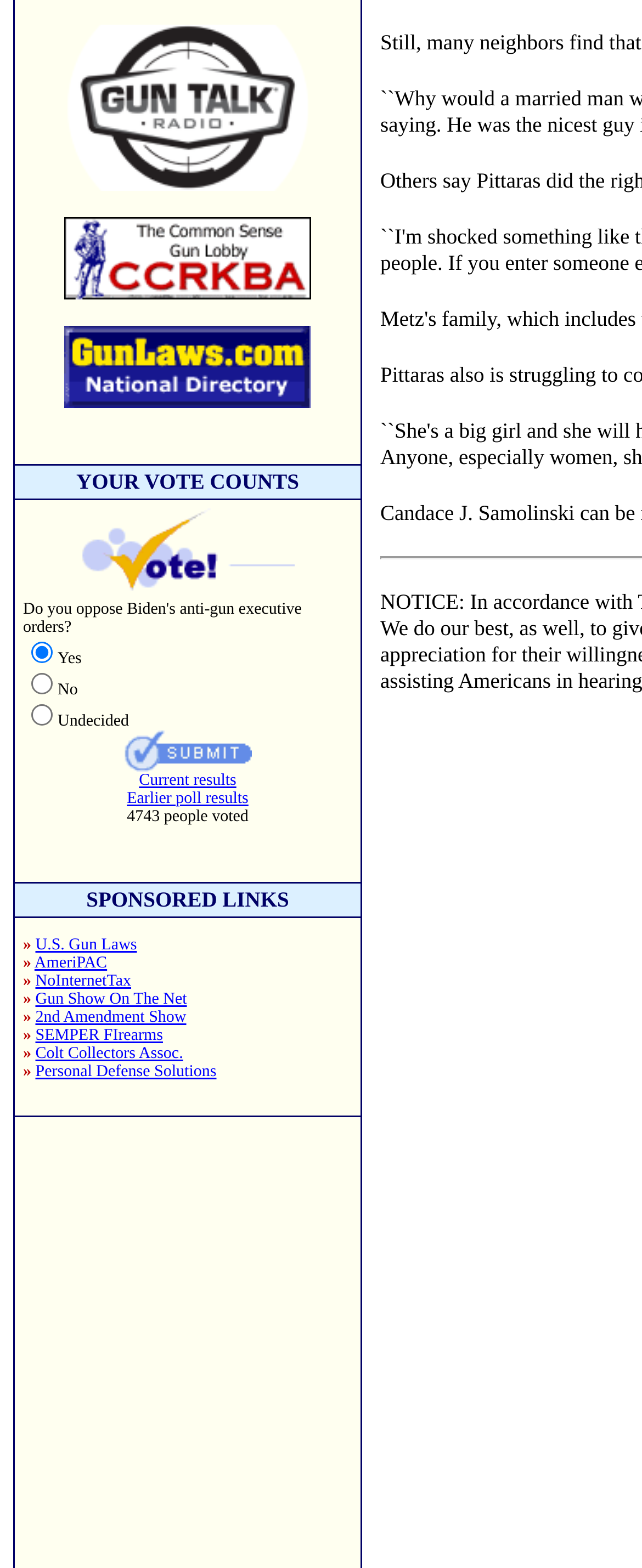What is the title of the section below the poll?
Please provide a comprehensive answer based on the contents of the image.

The webpage contains a section with the title 'Sponsored Links' which appears below the poll, indicating that it contains links sponsored by external entities.